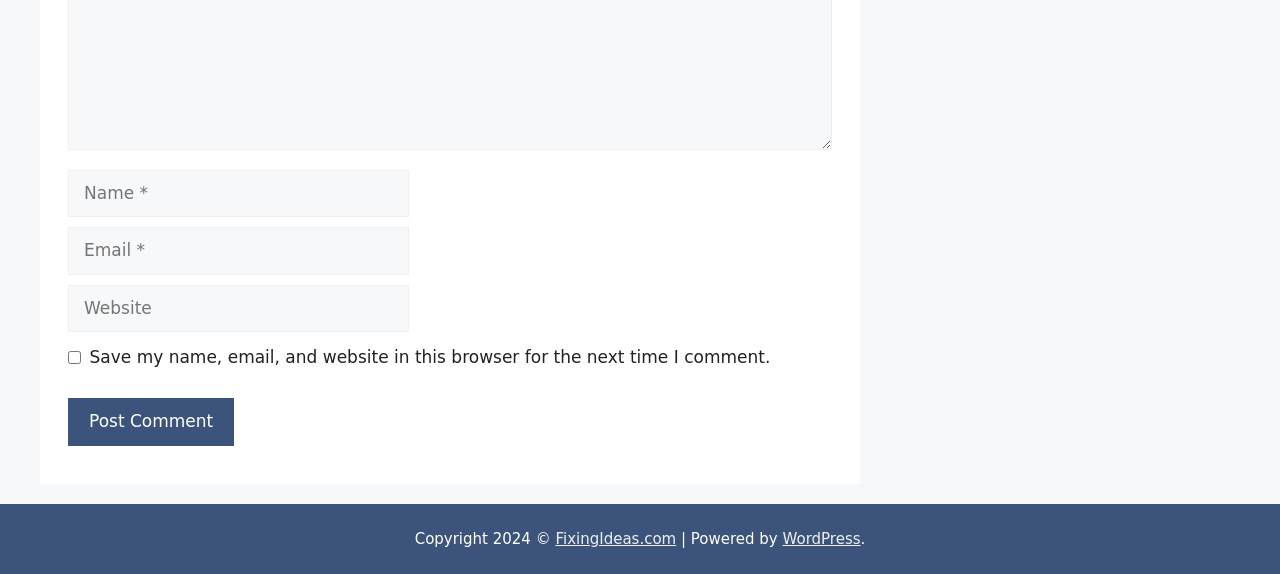Provide a short, one-word or phrase answer to the question below:
What is the text of the copyright notice?

Copyright 2024 ©